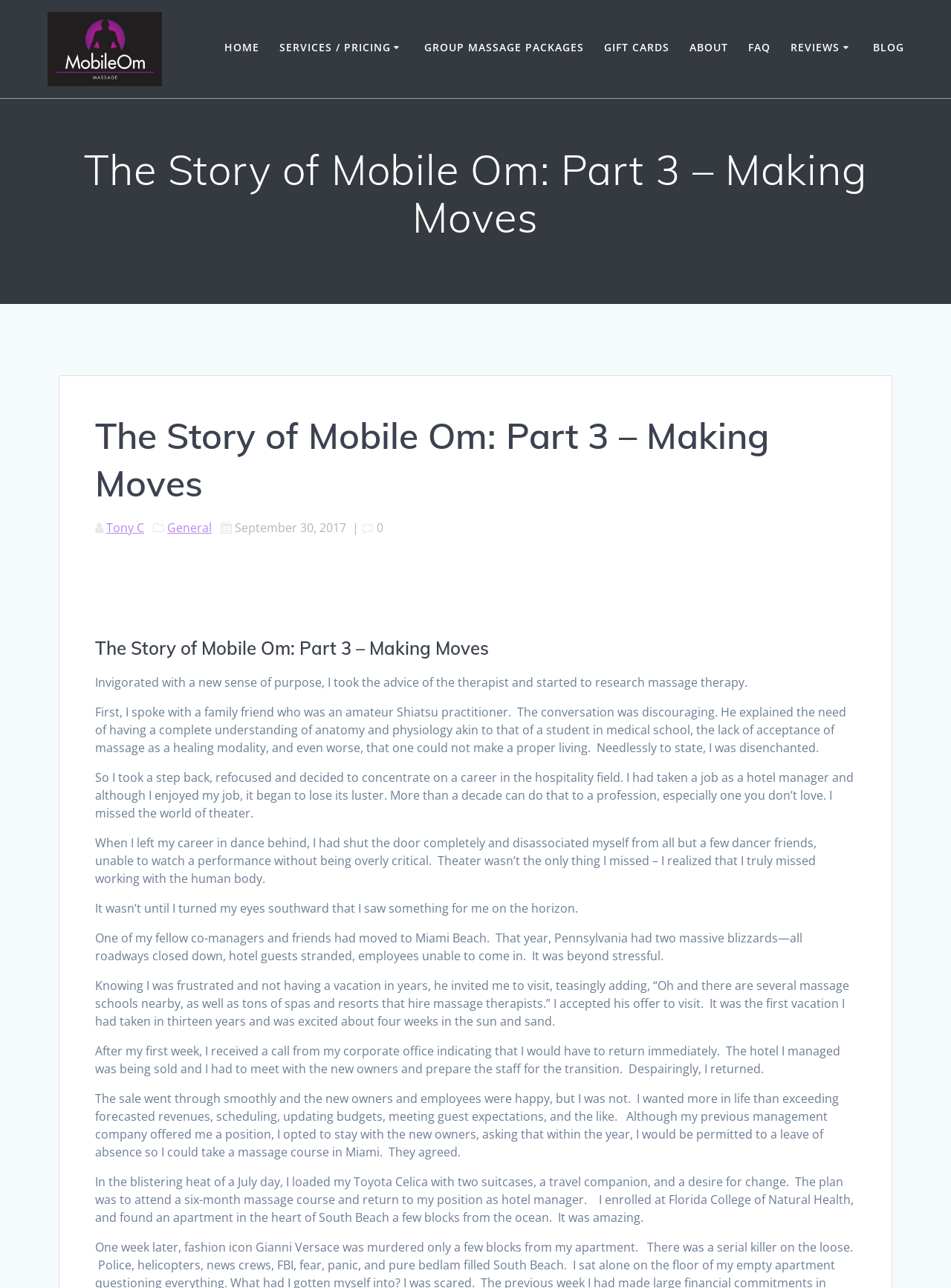Find and extract the text of the primary heading on the webpage.

The Story of Mobile Om: Part 3 – Making Moves